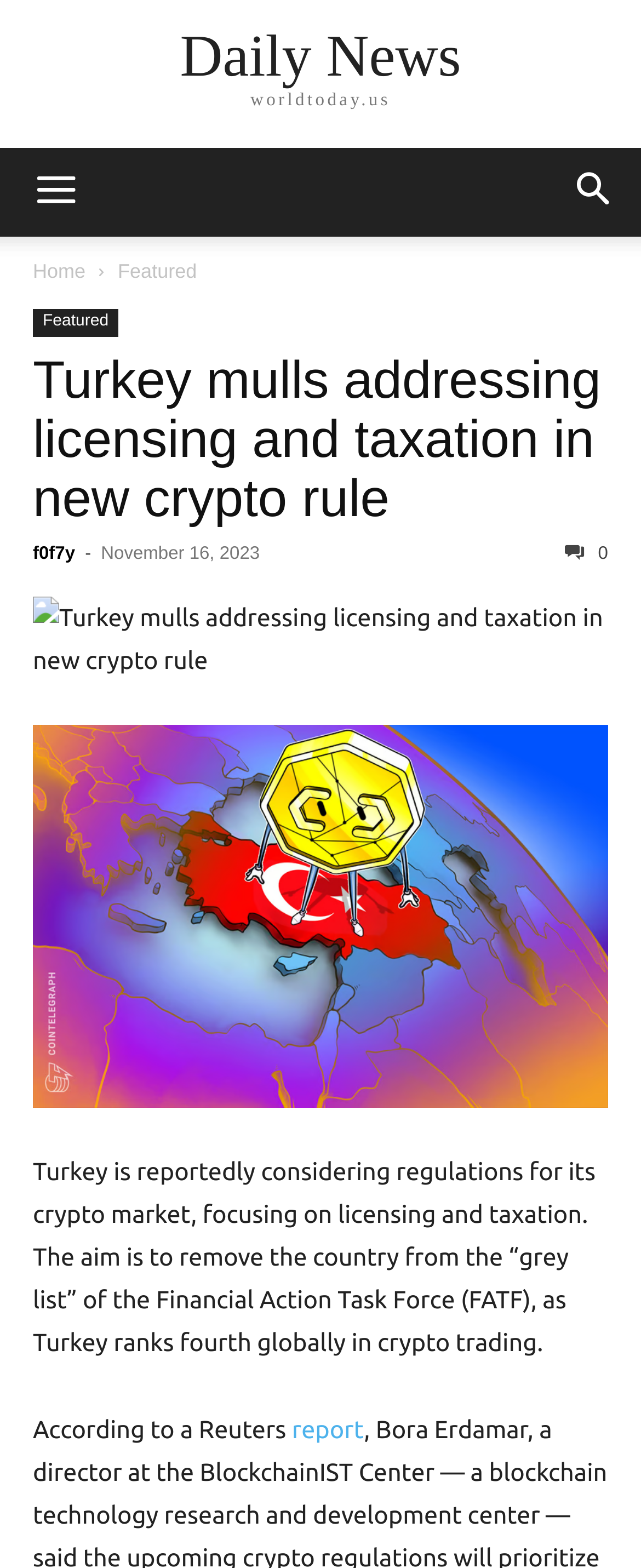Create an in-depth description of the webpage, covering main sections.

The webpage appears to be a news article page, with the title "Turkey mulls addressing licensing and taxation in new crypto rule" prominently displayed at the top. Below the title, there is a horizontal navigation bar with links to "Home" and "Featured" on the left, and a button with an icon on the right.

Above the title, there is a link to "Daily News" and a static text "worldtoday.us" which seems to be the website's domain name. On the top-left corner, there is a small icon link and a button with an icon.

The main content of the page is divided into two sections. The top section features a large image related to the article, and below it, there is a header with the article title, followed by a link to the article, a timestamp "November 16, 2023", and a share button with an icon.

The bottom section contains the article text, which summarizes Turkey's consideration of regulations for its crypto market, focusing on licensing and taxation, in order to remove the country from the "grey list" of the Financial Action Task Force (FATF). The article text is followed by a link to a Reuters report.

There are two images on the page, one above the article text and another below it, although the second image does not have a descriptive text.